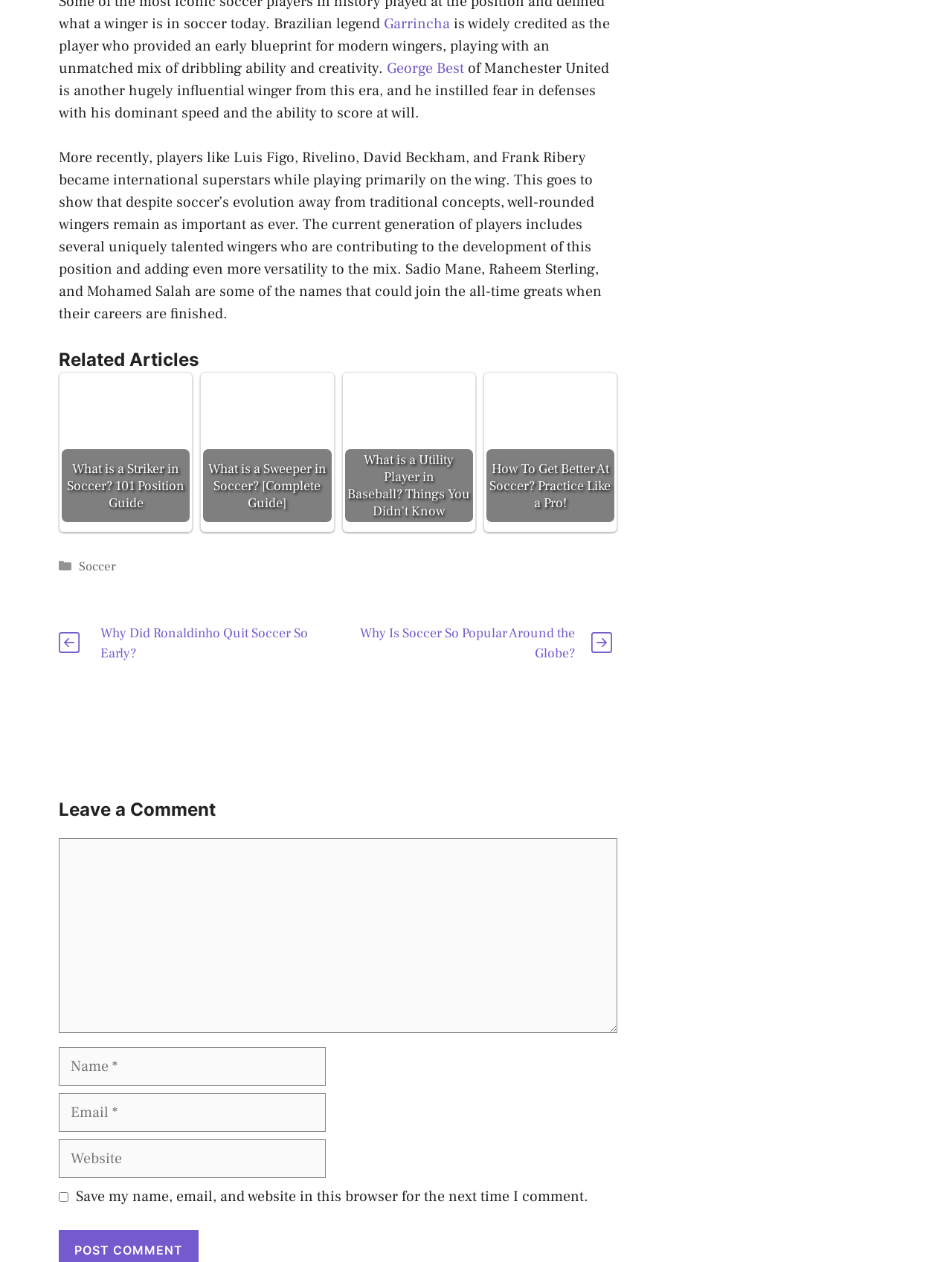Locate the bounding box of the UI element based on this description: "parent_node: Comment name="comment"". Provide four float numbers between 0 and 1 as [left, top, right, bottom].

[0.062, 0.664, 0.648, 0.819]